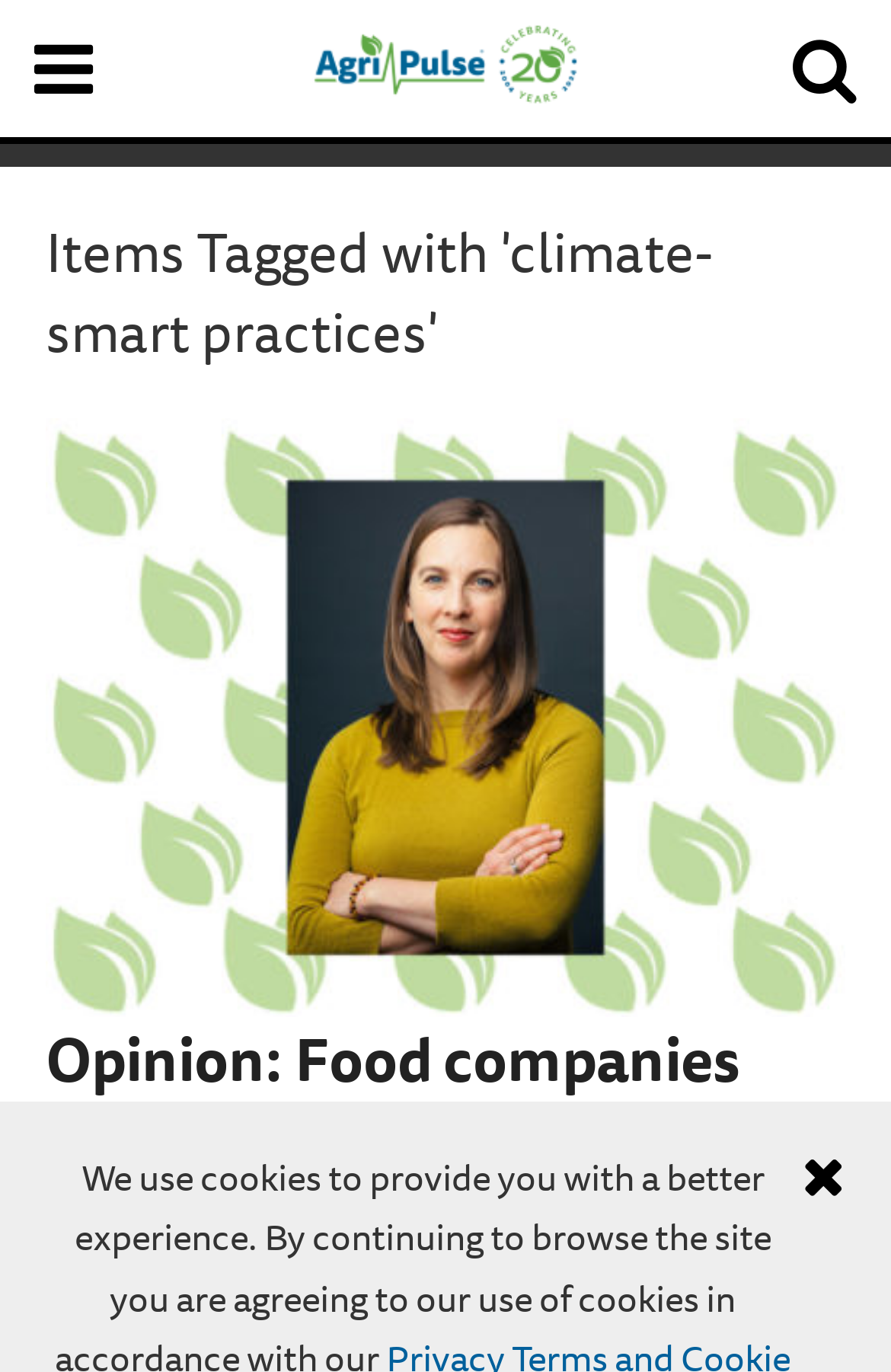Please answer the following question using a single word or phrase: 
How many images are on the webpage?

2